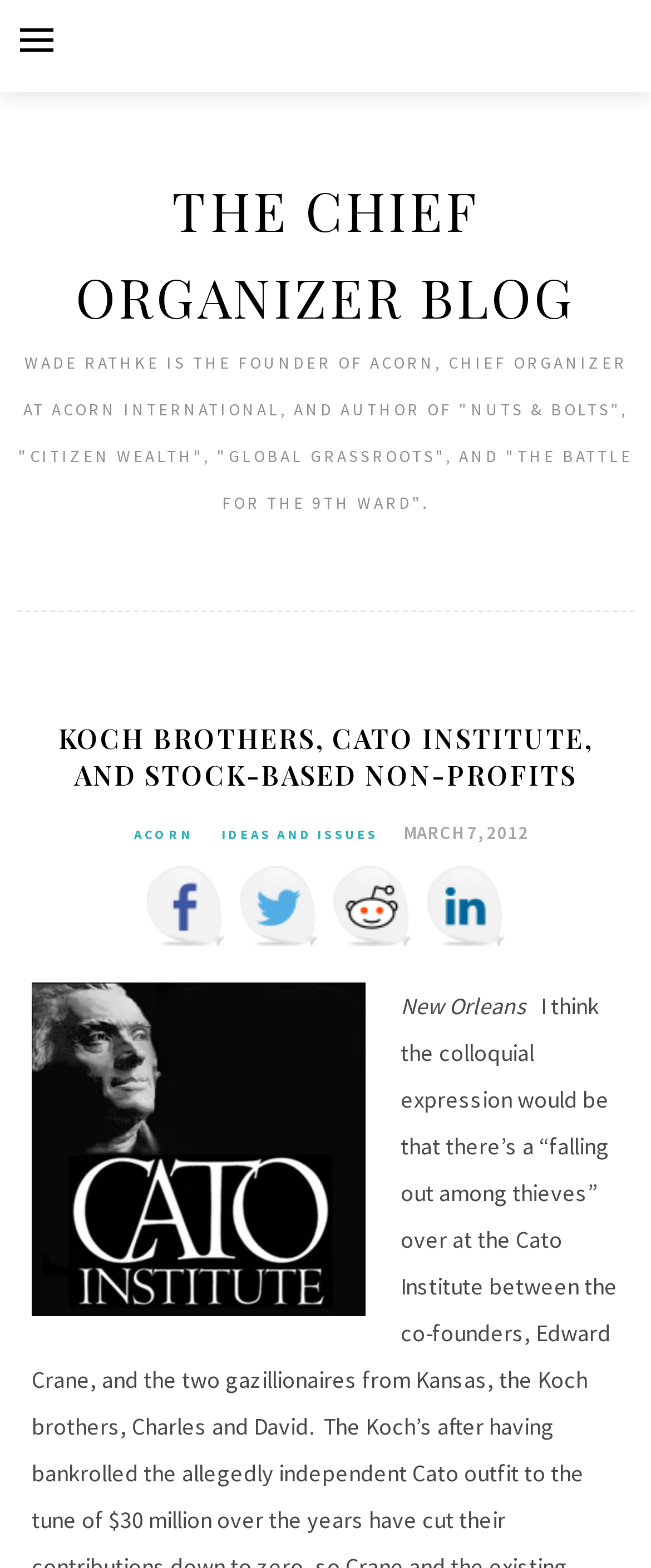Please identify the coordinates of the bounding box for the clickable region that will accomplish this instruction: "Share on Facebook".

[0.223, 0.553, 0.346, 0.604]